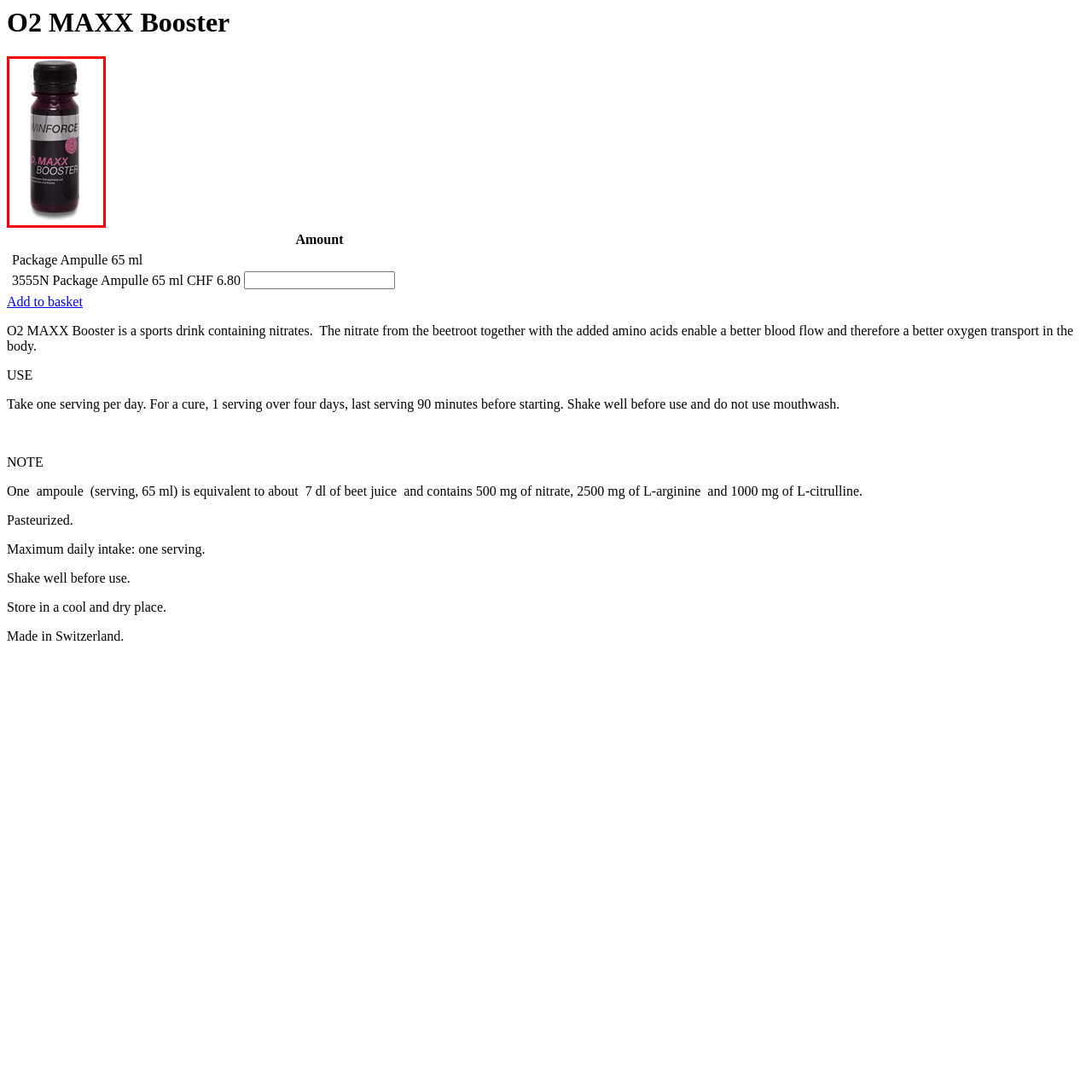Observe the image within the red outline and respond to the ensuing question with a detailed explanation based on the visual aspects of the image: 
What is the purpose of the O2 MAXX Booster?

The O2 MAXX Booster is designed to enhance athletic performance through improved oxygen transport in the body, making it a specialized nutritional supplement tailored for athletes seeking to improve their endurance and performance.